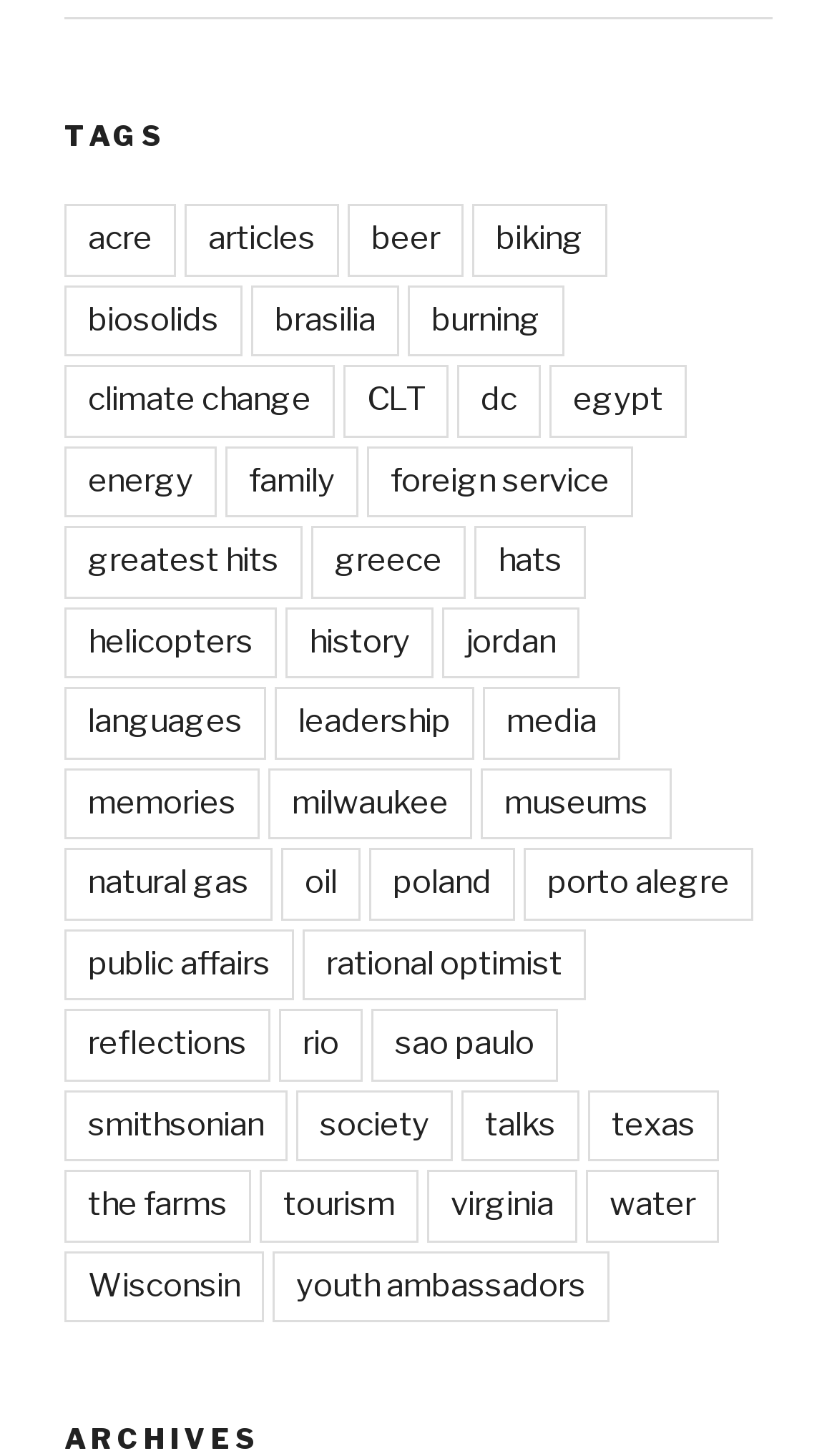Locate the UI element that matches the description public affairs in the webpage screenshot. Return the bounding box coordinates in the format (top-left x, top-left y, bottom-right x, bottom-right y), with values ranging from 0 to 1.

[0.077, 0.638, 0.351, 0.687]